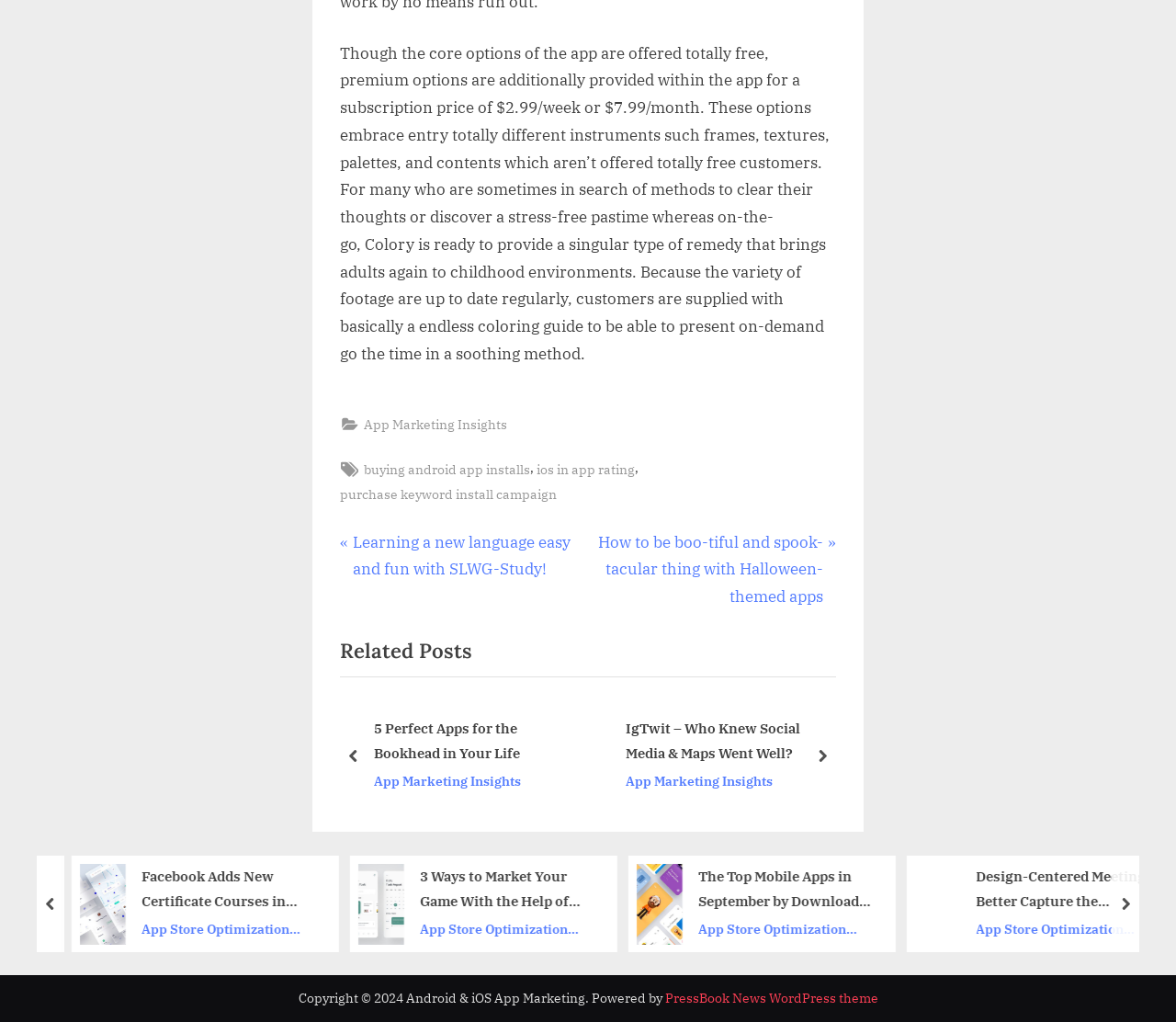What is the theme of the webpage?
Please provide a single word or phrase as your answer based on the screenshot.

PressBook News WordPress theme